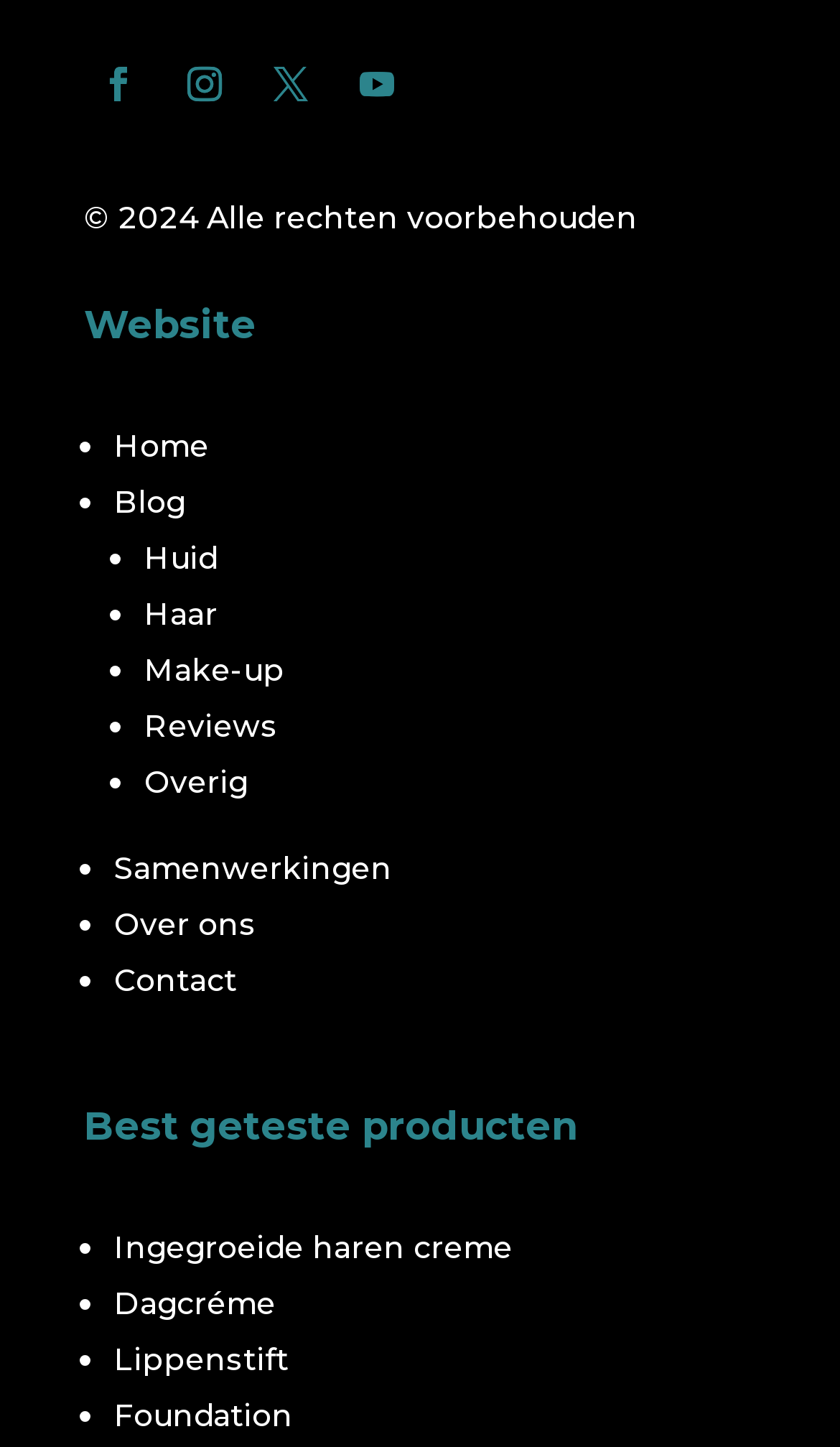Please specify the coordinates of the bounding box for the element that should be clicked to carry out this instruction: "Click the Huid link". The coordinates must be four float numbers between 0 and 1, formatted as [left, top, right, bottom].

[0.172, 0.372, 0.259, 0.399]